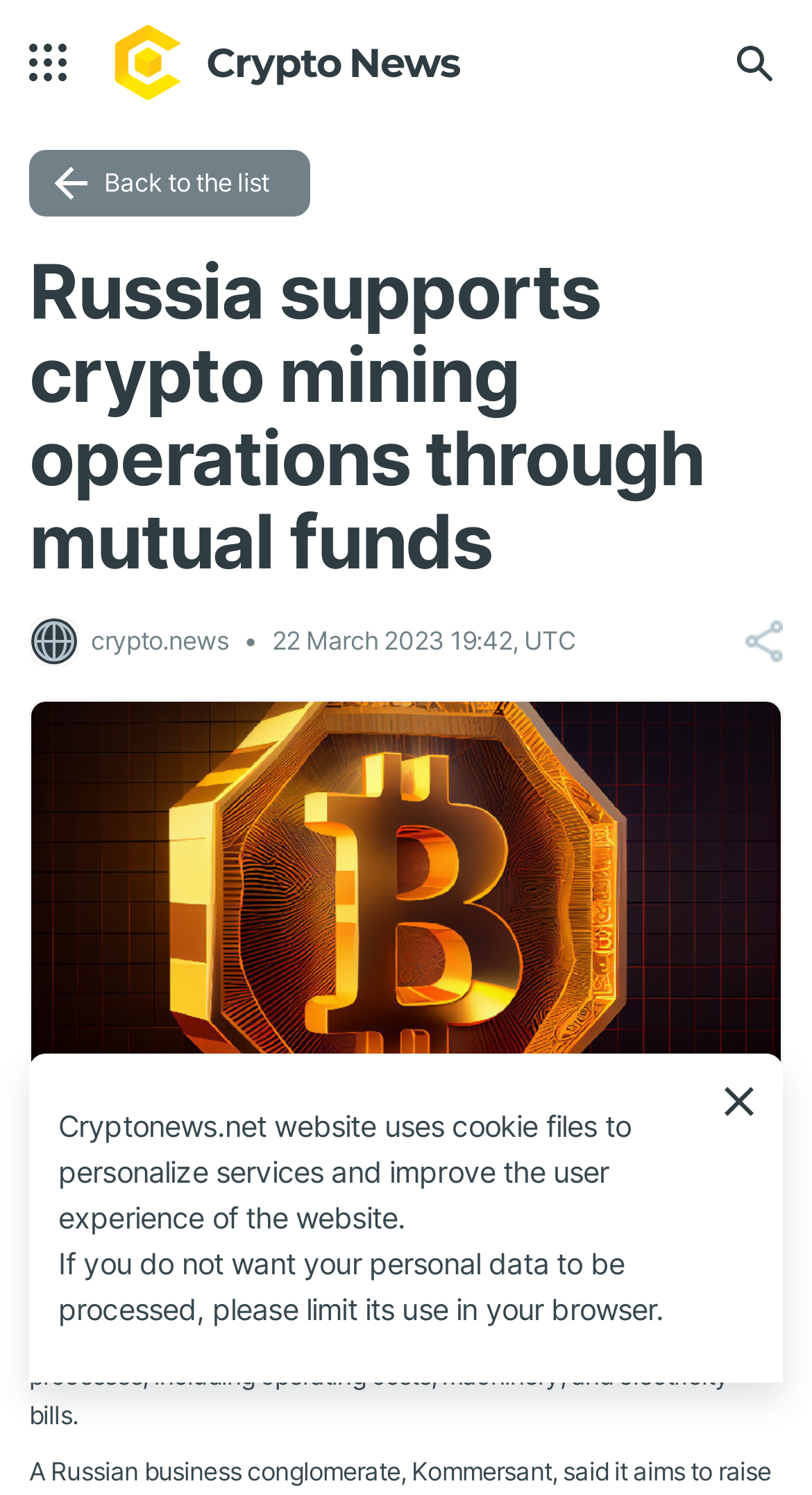What is the date of the article? Based on the screenshot, please respond with a single word or phrase.

22 March 2023